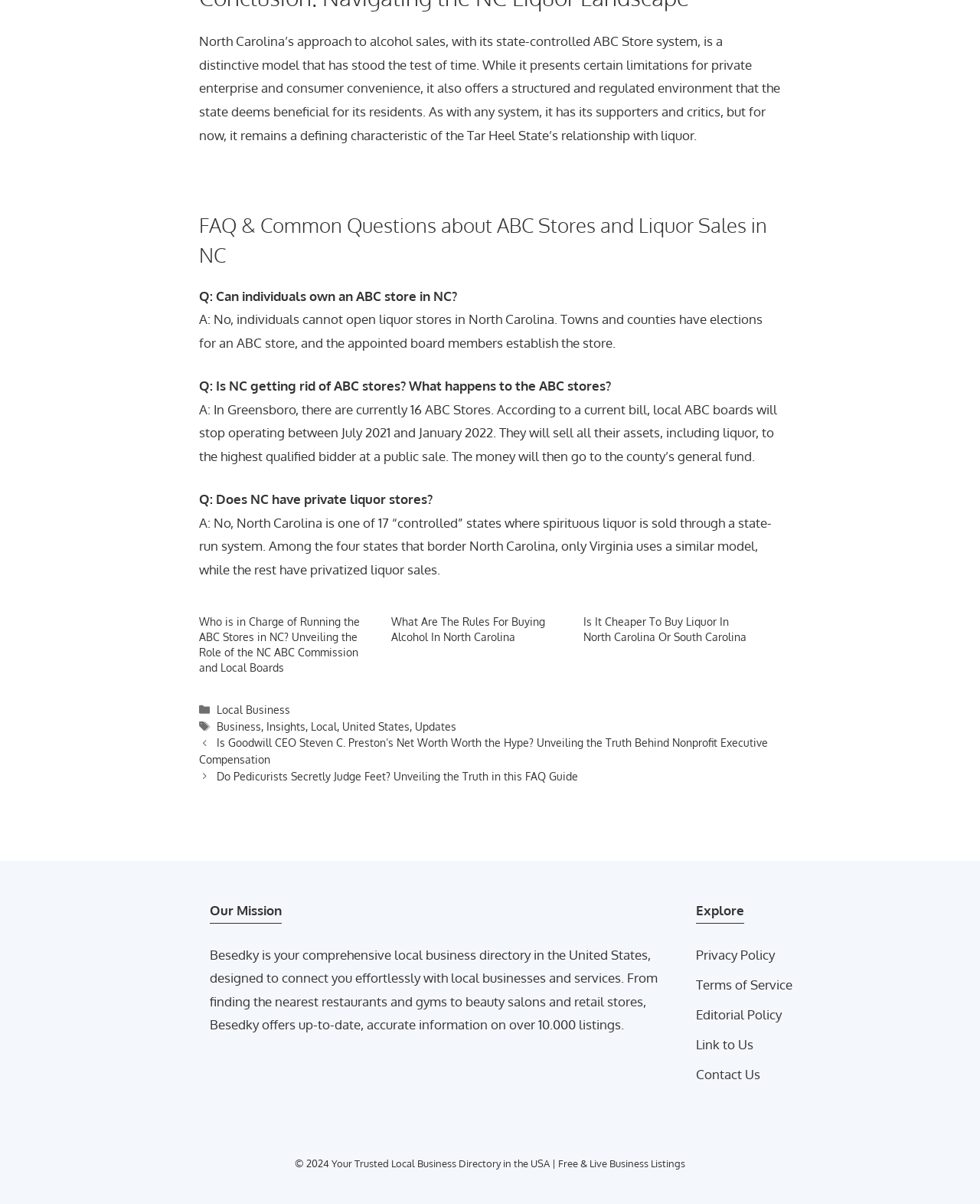Locate the bounding box coordinates of the segment that needs to be clicked to meet this instruction: "Read the article 'Comfortable Bowling Pants For Range Of Motion'".

None